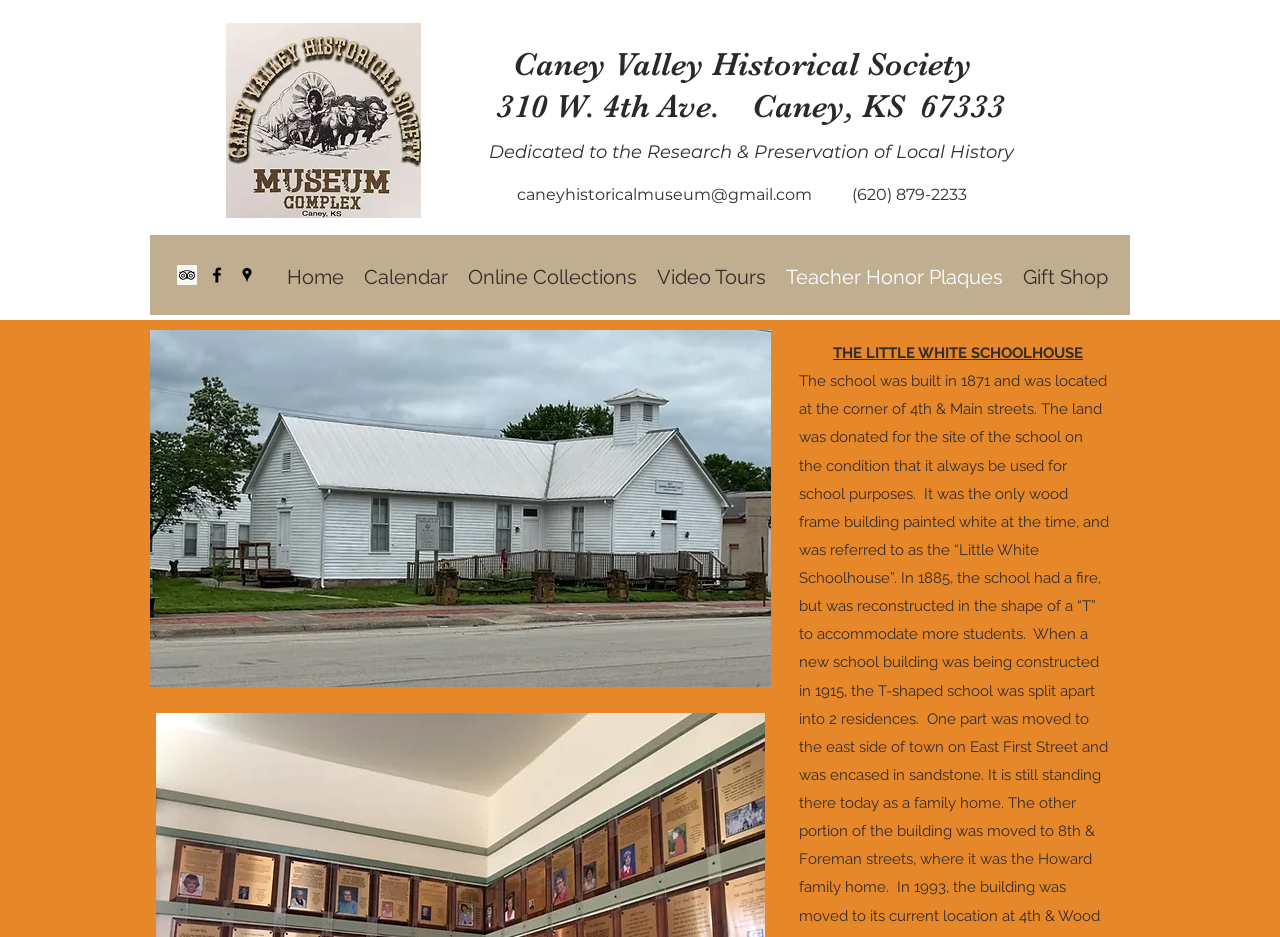Show the bounding box coordinates of the region that should be clicked to follow the instruction: "Send an email to caneyhistoricalmuseum@gmail.com."

[0.404, 0.197, 0.634, 0.218]